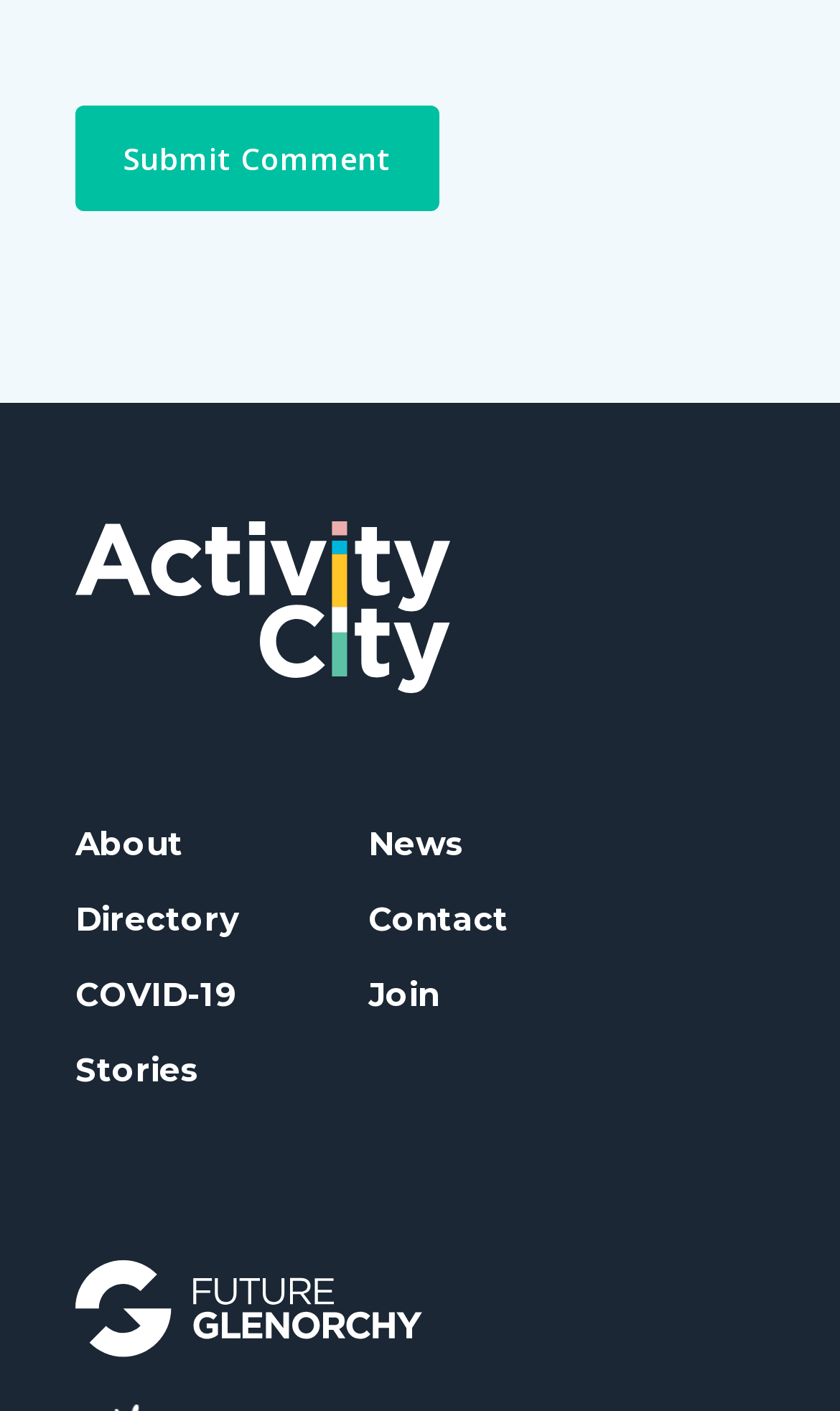What is the purpose of the 'Submit Comment' button?
Answer the question with detailed information derived from the image.

The 'Submit Comment' button is likely used to submit a user's comment or feedback on the webpage, allowing them to interact with the content or other users.